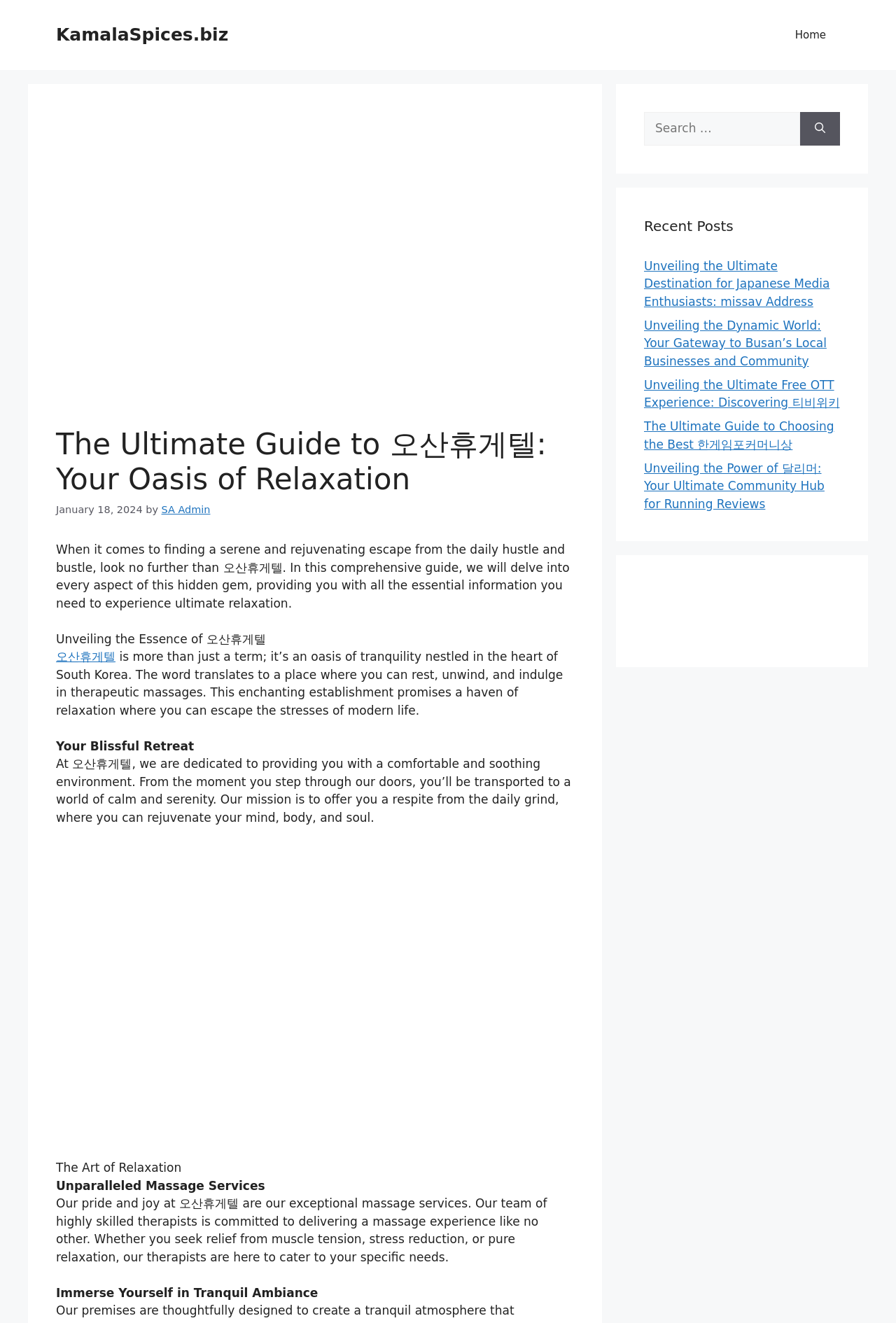Given the description "parent_node: Search for: aria-label="Search"", determine the bounding box of the corresponding UI element.

[0.893, 0.085, 0.938, 0.11]